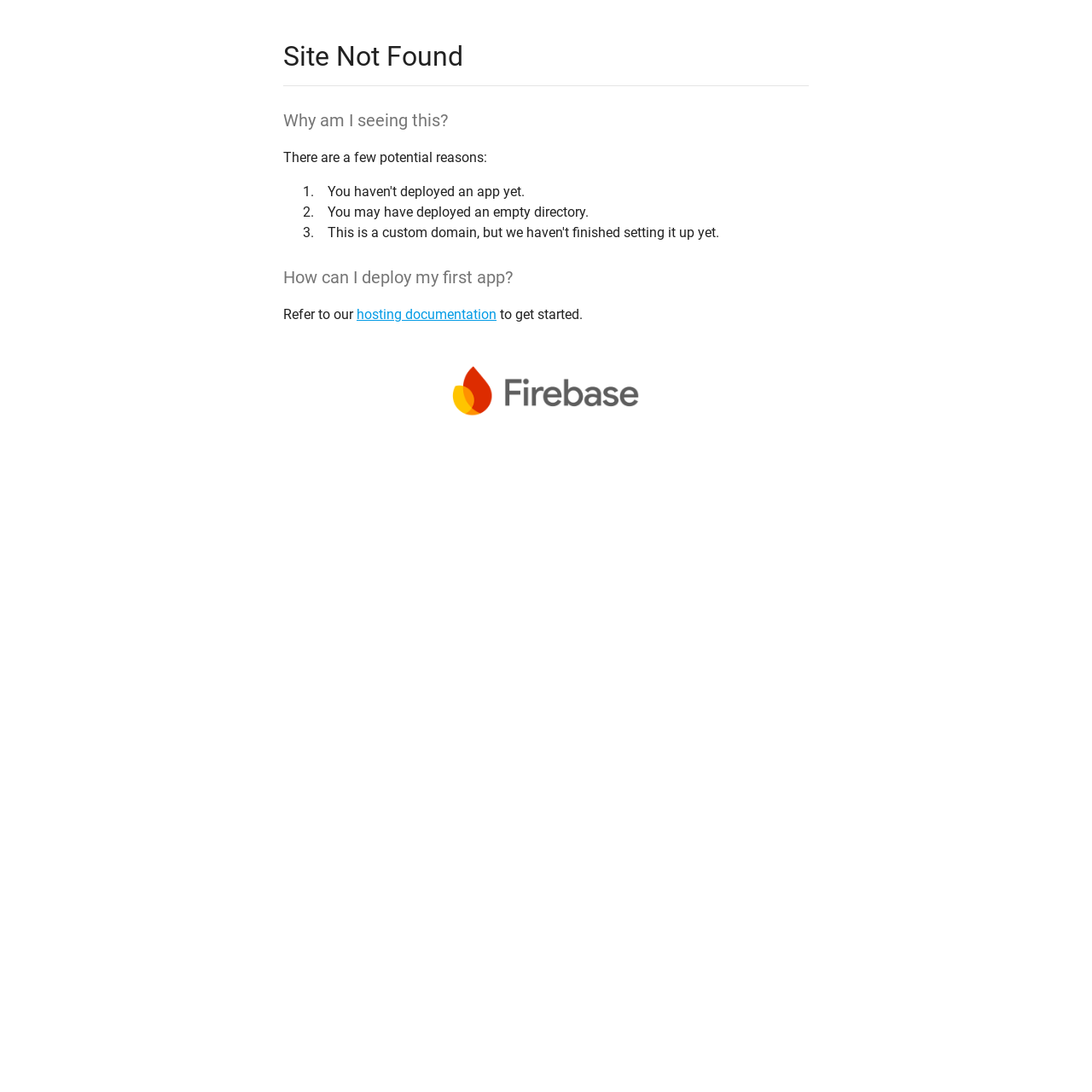Refer to the image and answer the question with as much detail as possible: What is the purpose of the provided link?

The link 'hosting documentation' is provided to help users get started with deploying their first app, as indicated by the surrounding text.